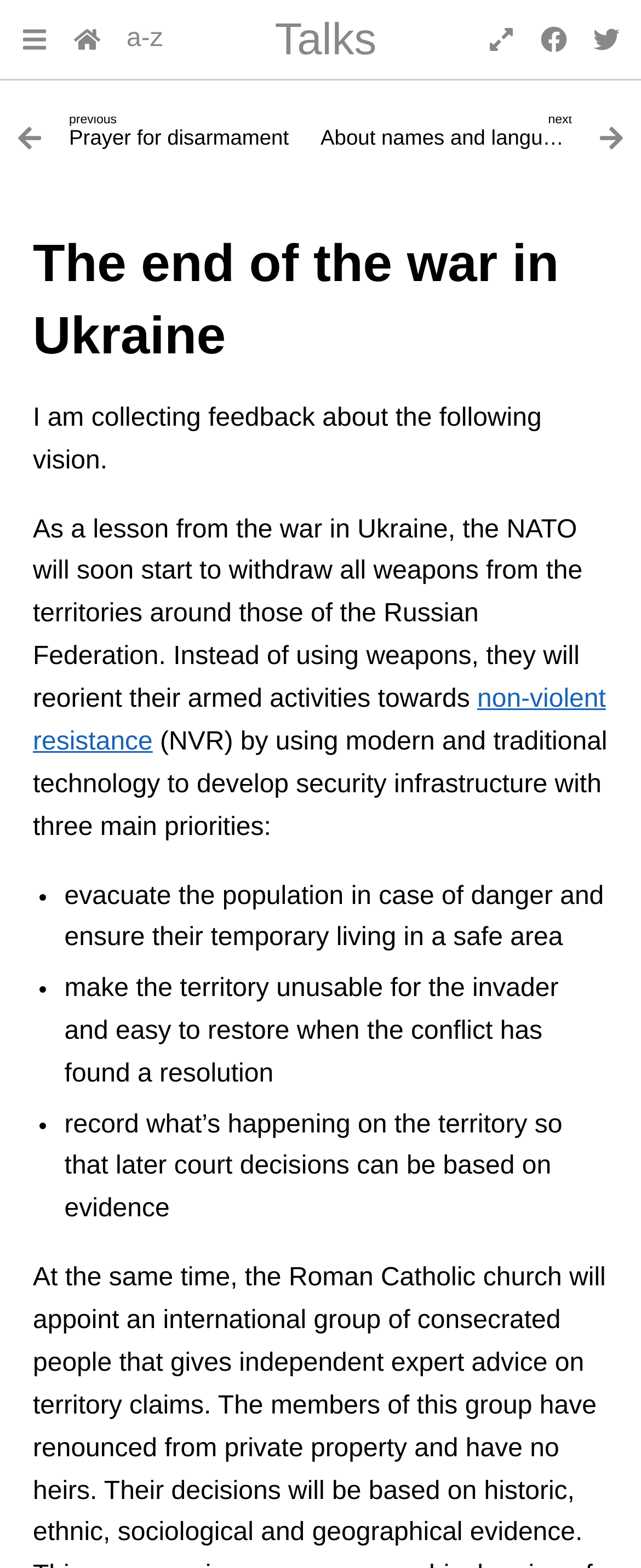Kindly determine the bounding box coordinates of the area that needs to be clicked to fulfill this instruction: "Read about non-violent resistance".

[0.051, 0.437, 0.945, 0.482]